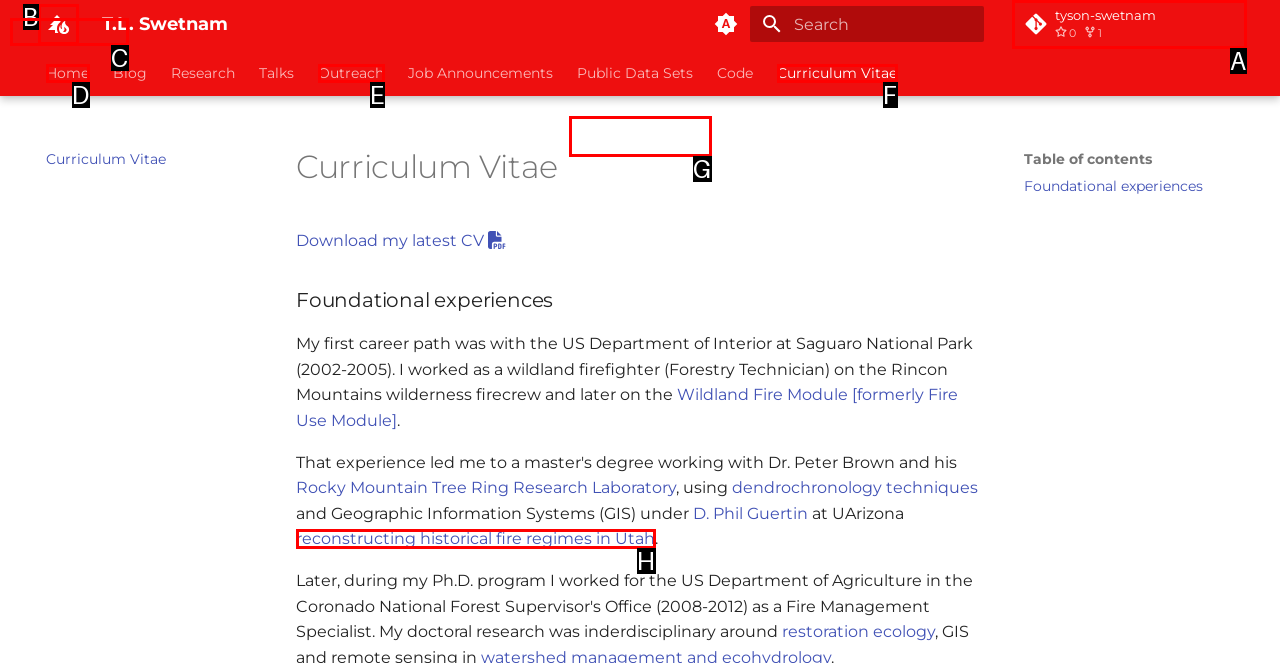Determine which option matches the element description: Back to top
Answer using the letter of the correct option.

G